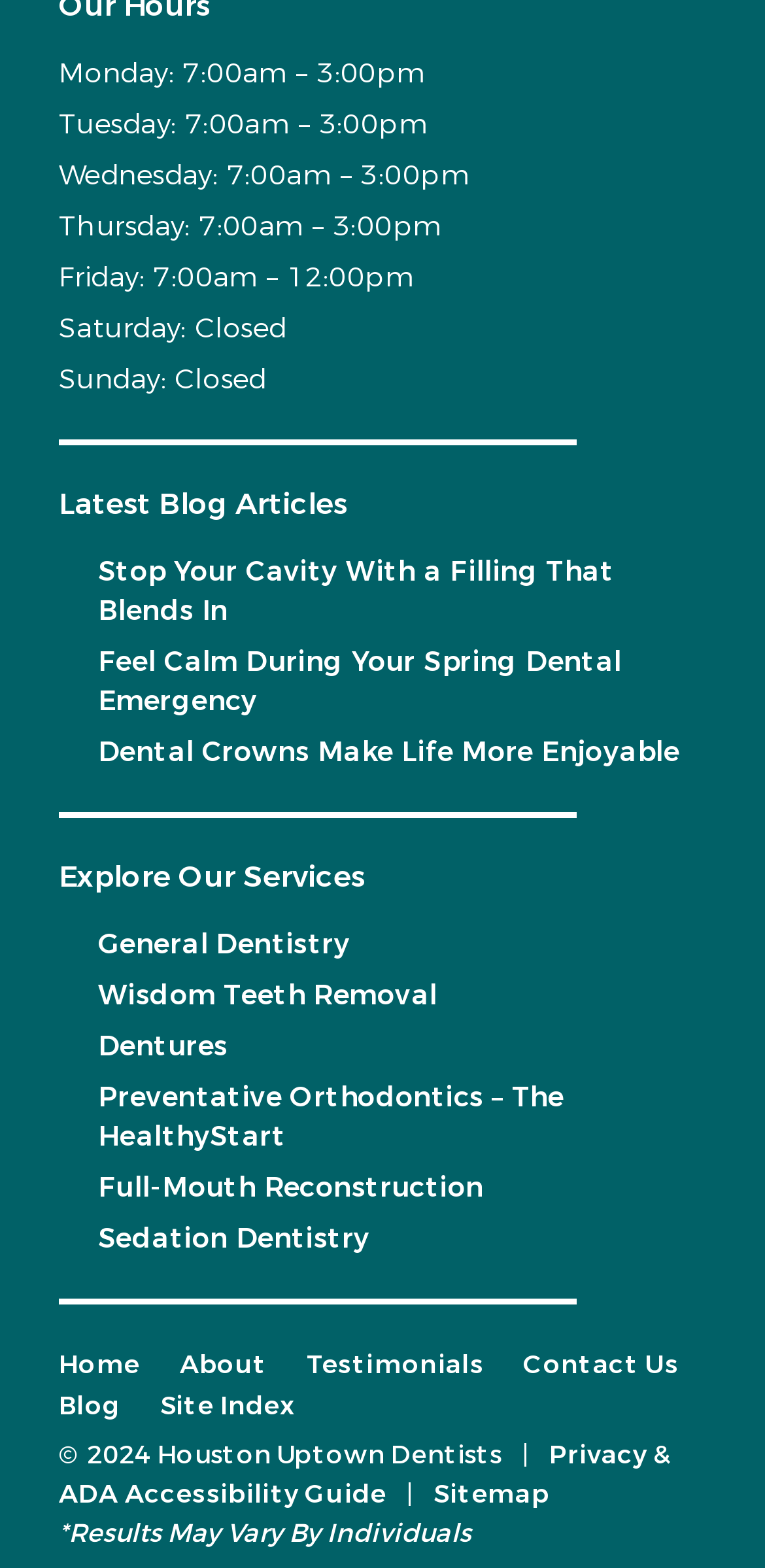Extract the bounding box coordinates of the UI element described by: "Wisdom Teeth Removal". The coordinates should include four float numbers ranging from 0 to 1, e.g., [left, top, right, bottom].

[0.128, 0.623, 0.571, 0.647]